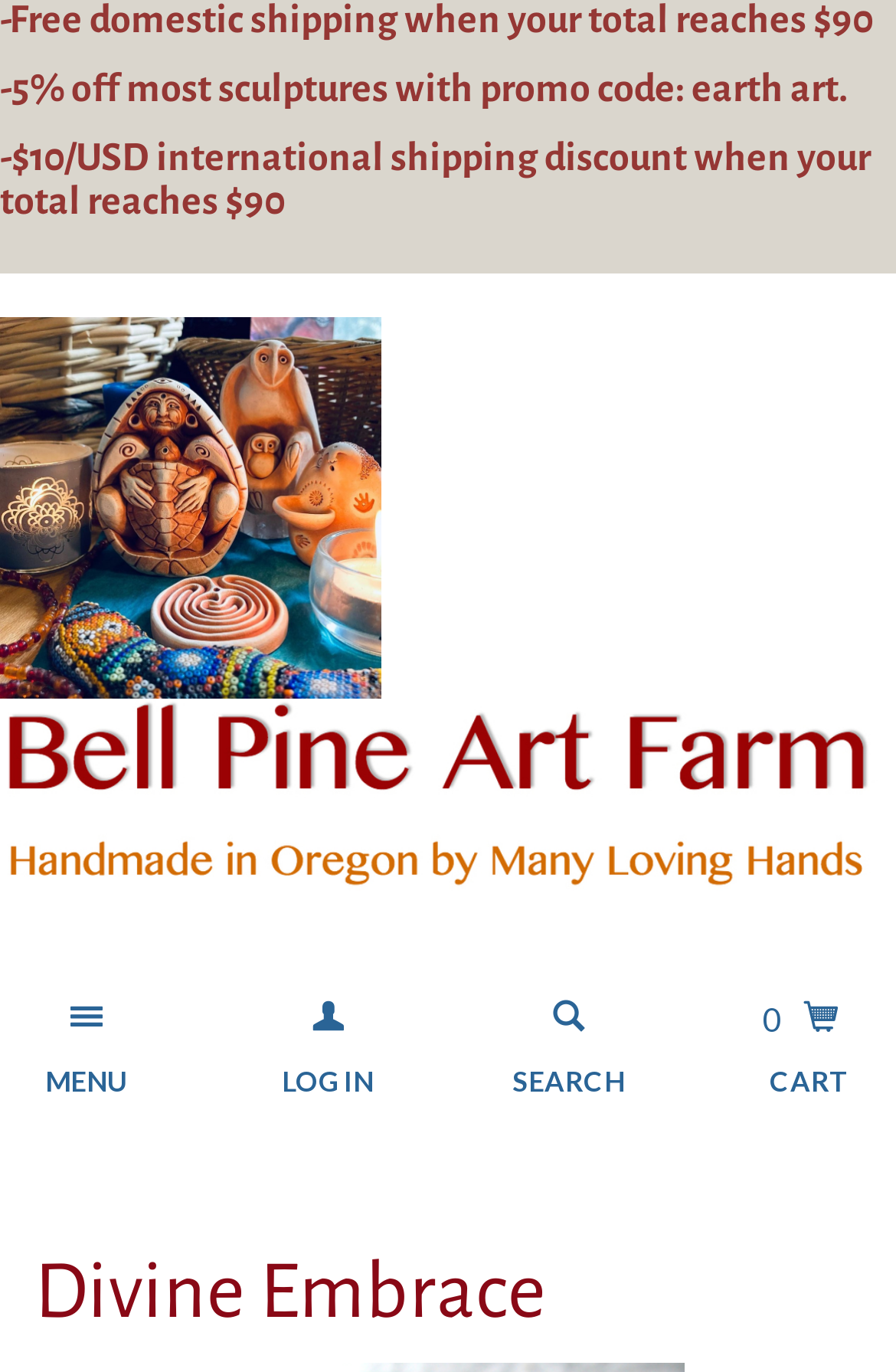What is the shipping discount for international orders?
Refer to the image and answer the question using a single word or phrase.

$10/USD